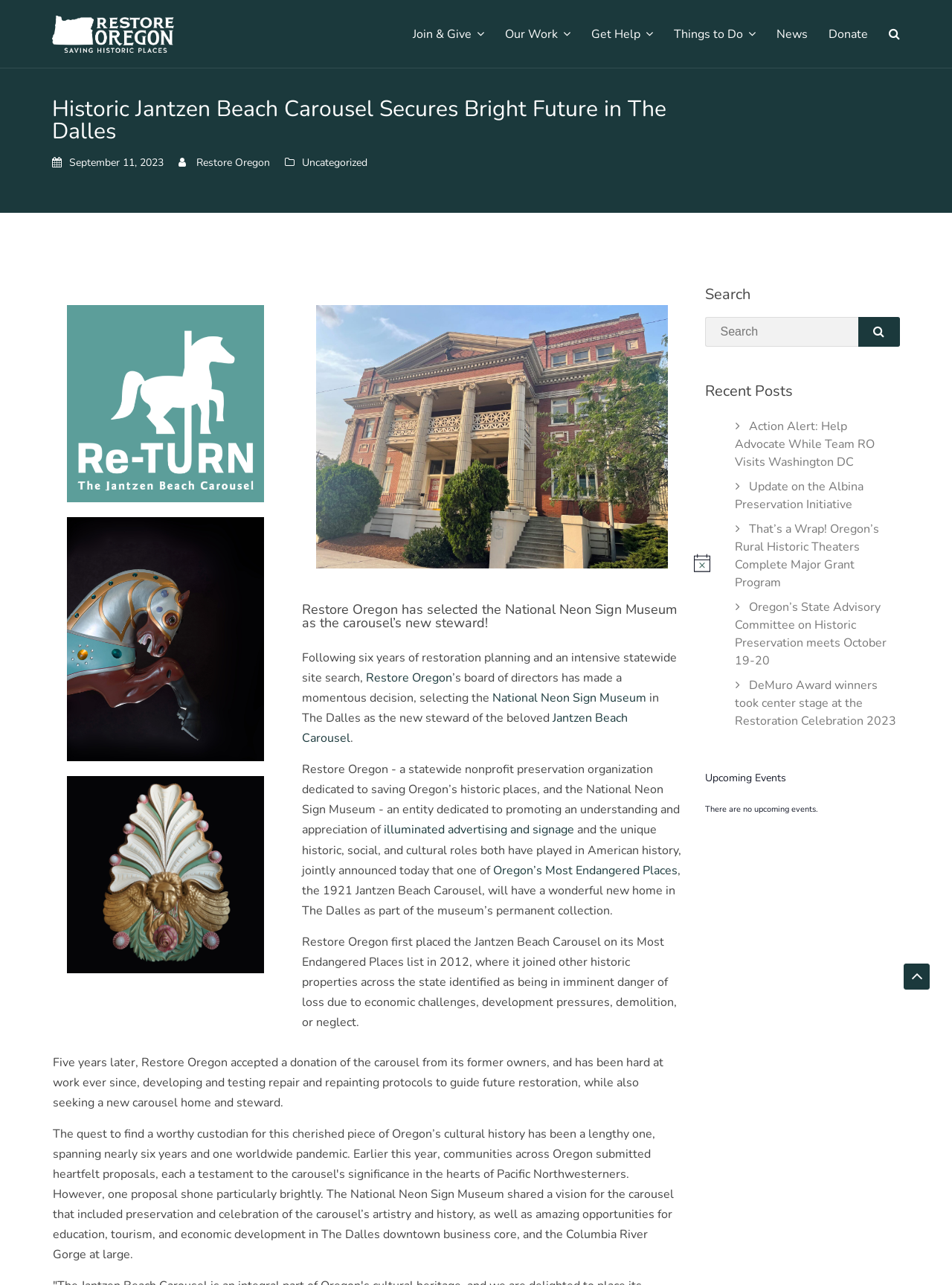Please identify the bounding box coordinates of the element on the webpage that should be clicked to follow this instruction: "Read the 'Recent Posts'". The bounding box coordinates should be given as four float numbers between 0 and 1, formatted as [left, top, right, bottom].

[0.74, 0.299, 0.945, 0.31]